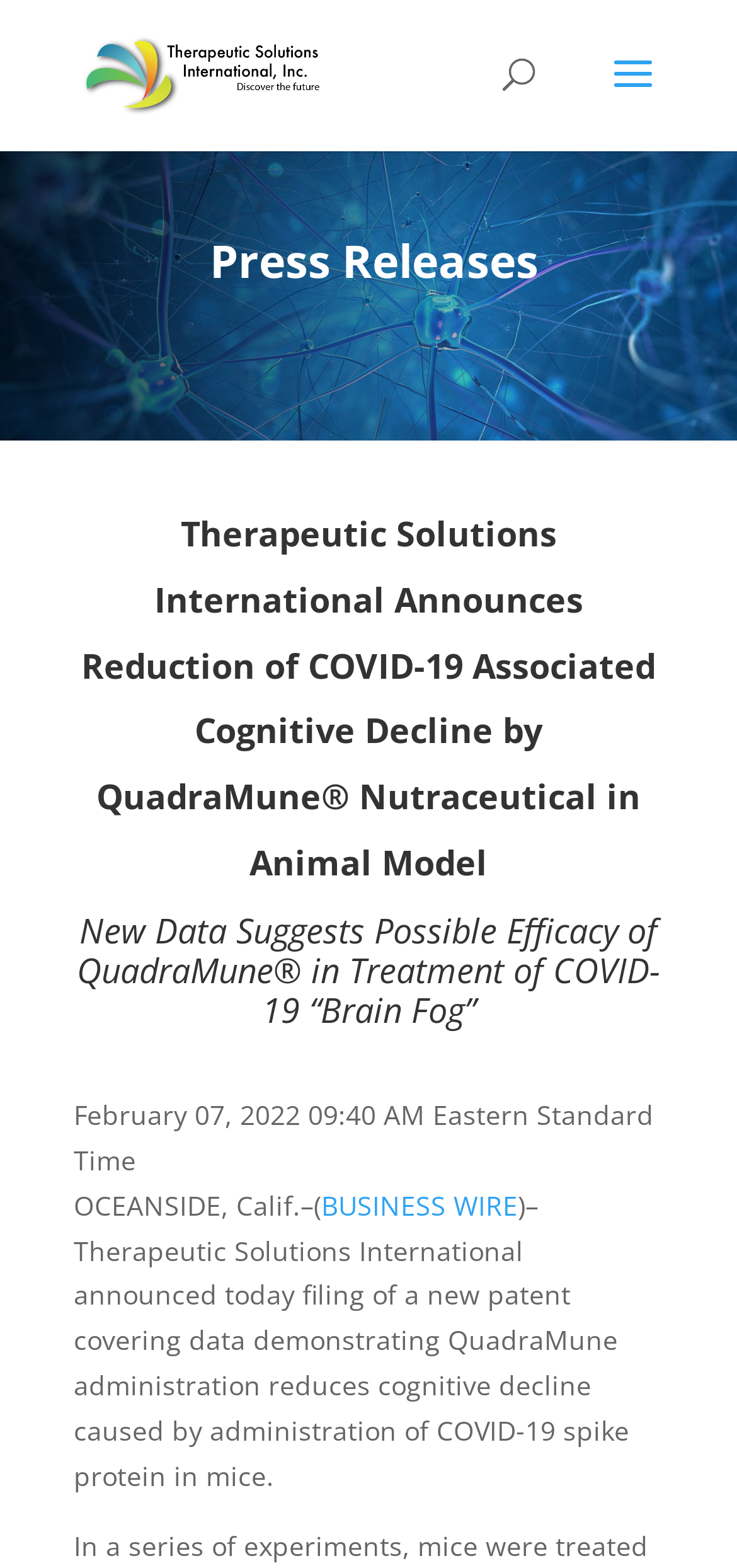Locate the bounding box coordinates for the element described below: "BUSINESS WIRE". The coordinates must be four float values between 0 and 1, formatted as [left, top, right, bottom].

[0.436, 0.757, 0.703, 0.78]